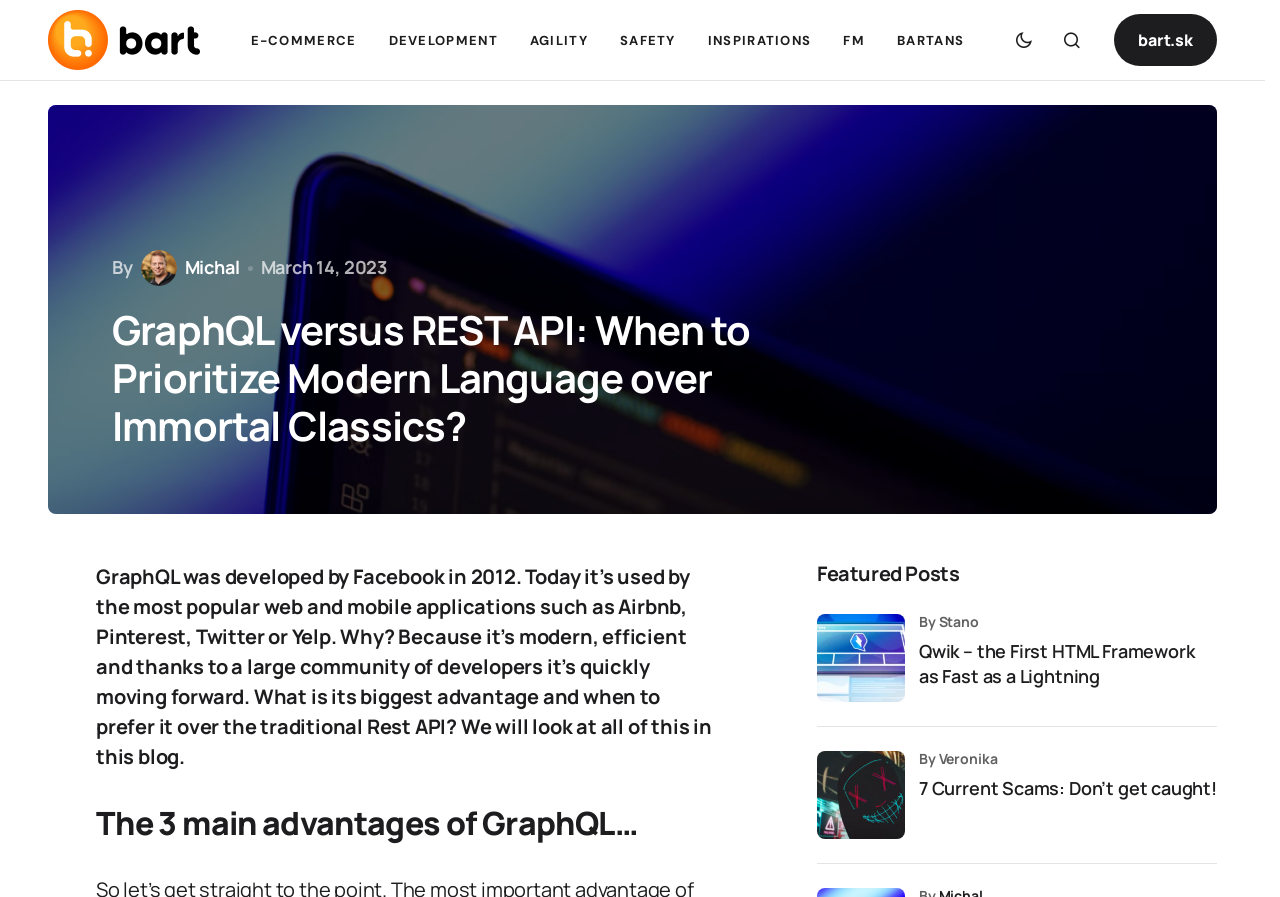Identify the bounding box coordinates for the UI element described as: "bart.sk".

[0.87, 0.016, 0.951, 0.073]